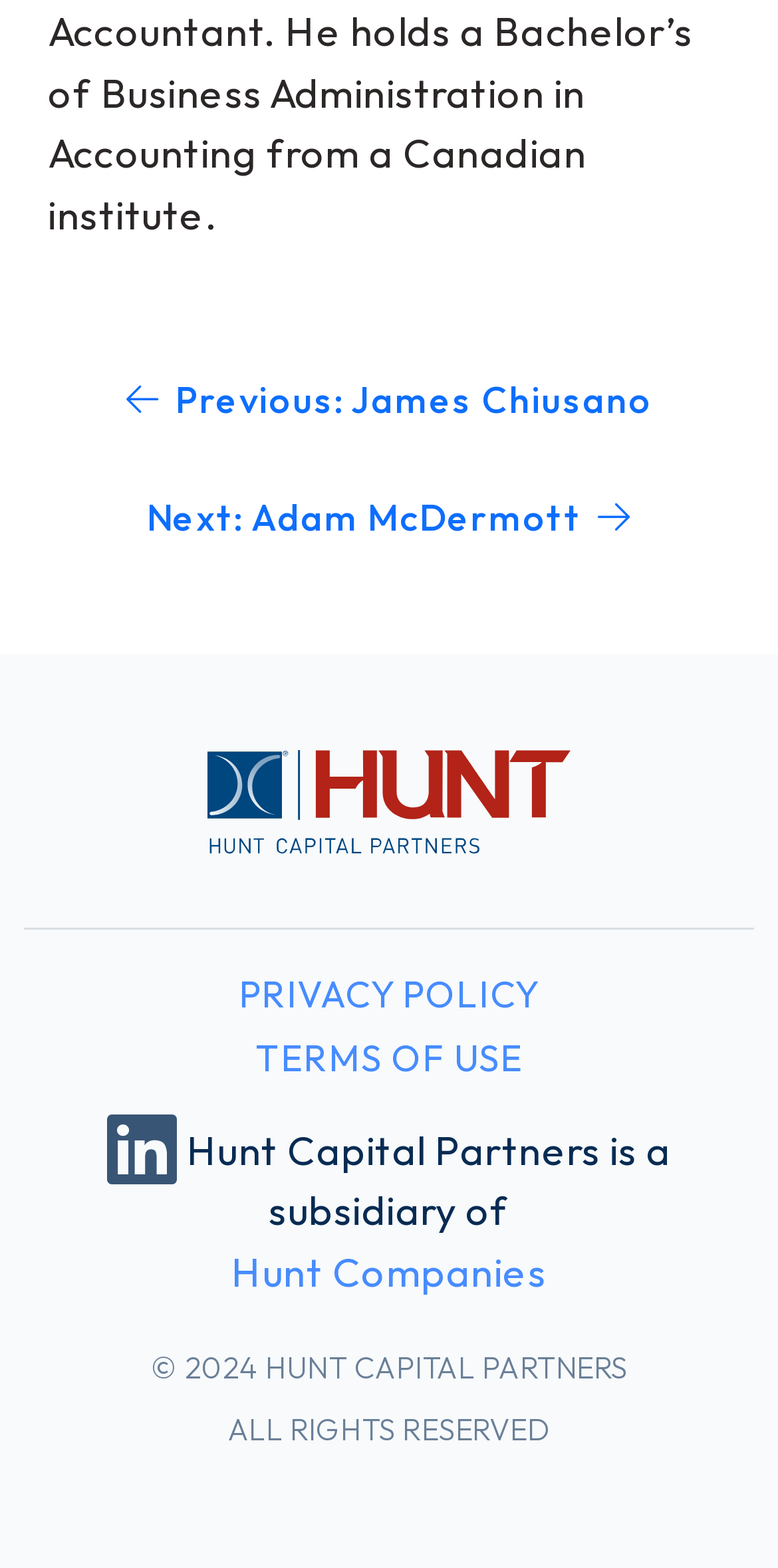Answer the question below with a single word or a brief phrase: 
What is the name of the company?

Hunt Capital Partners